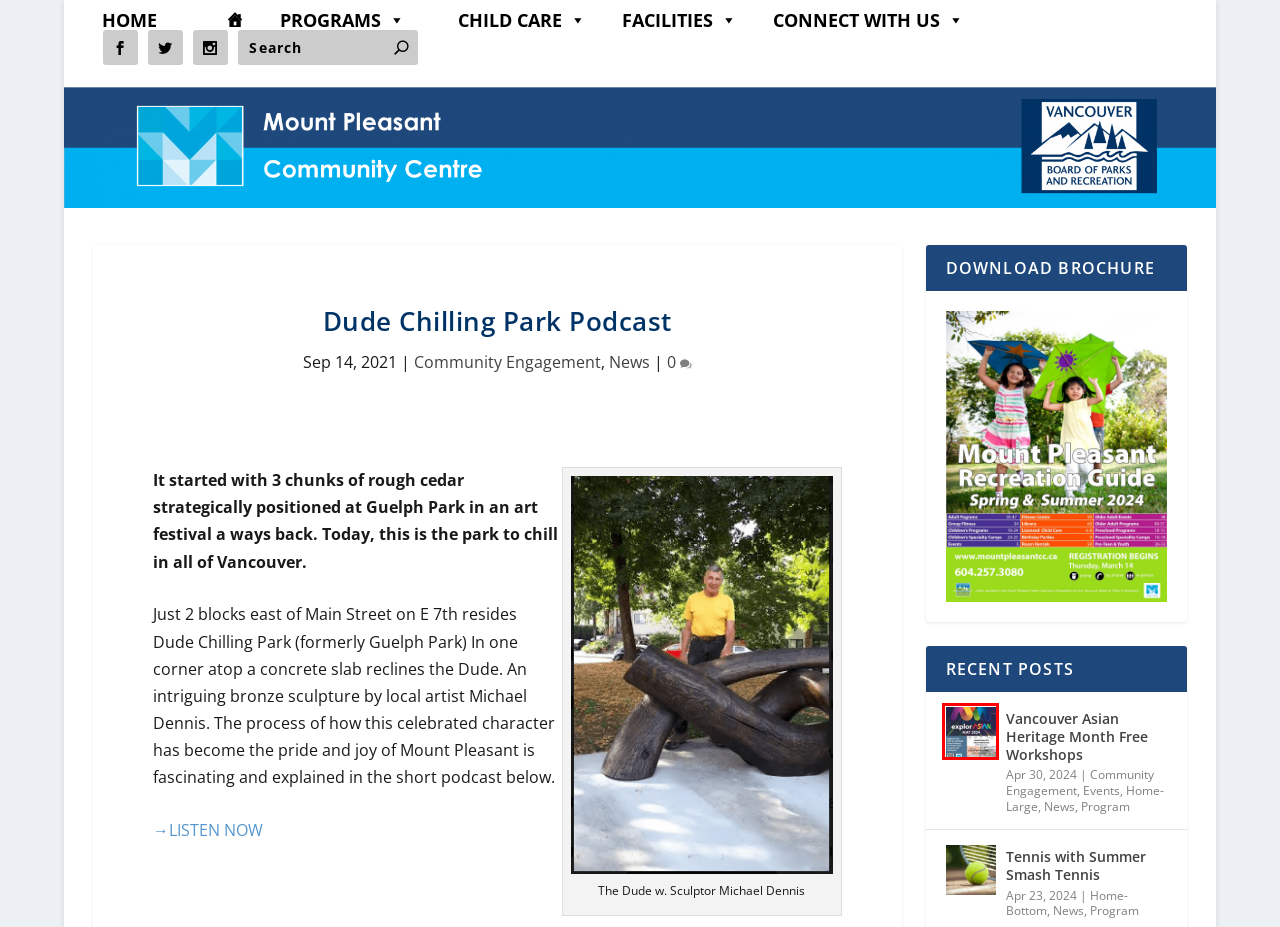Review the webpage screenshot and focus on the UI element within the red bounding box. Select the best-matching webpage description for the new webpage that follows after clicking the highlighted element. Here are the candidates:
A. News Archives • Mount Pleasant Community Association
B. Programs & Registration • Mount Pleasant Community Association
C. Vancouver Asian Heritage Month Free Workshops • Mount Pleasant Community Association
D. Home-Large Archives • Mount Pleasant Community Association
E. Home • Mount Pleasant Community Association
F. Day Camps Archives • Mount Pleasant Community Association
G. Home-Bottom Archives • Mount Pleasant Community Association
H. Program Archives • Mount Pleasant Community Association

C